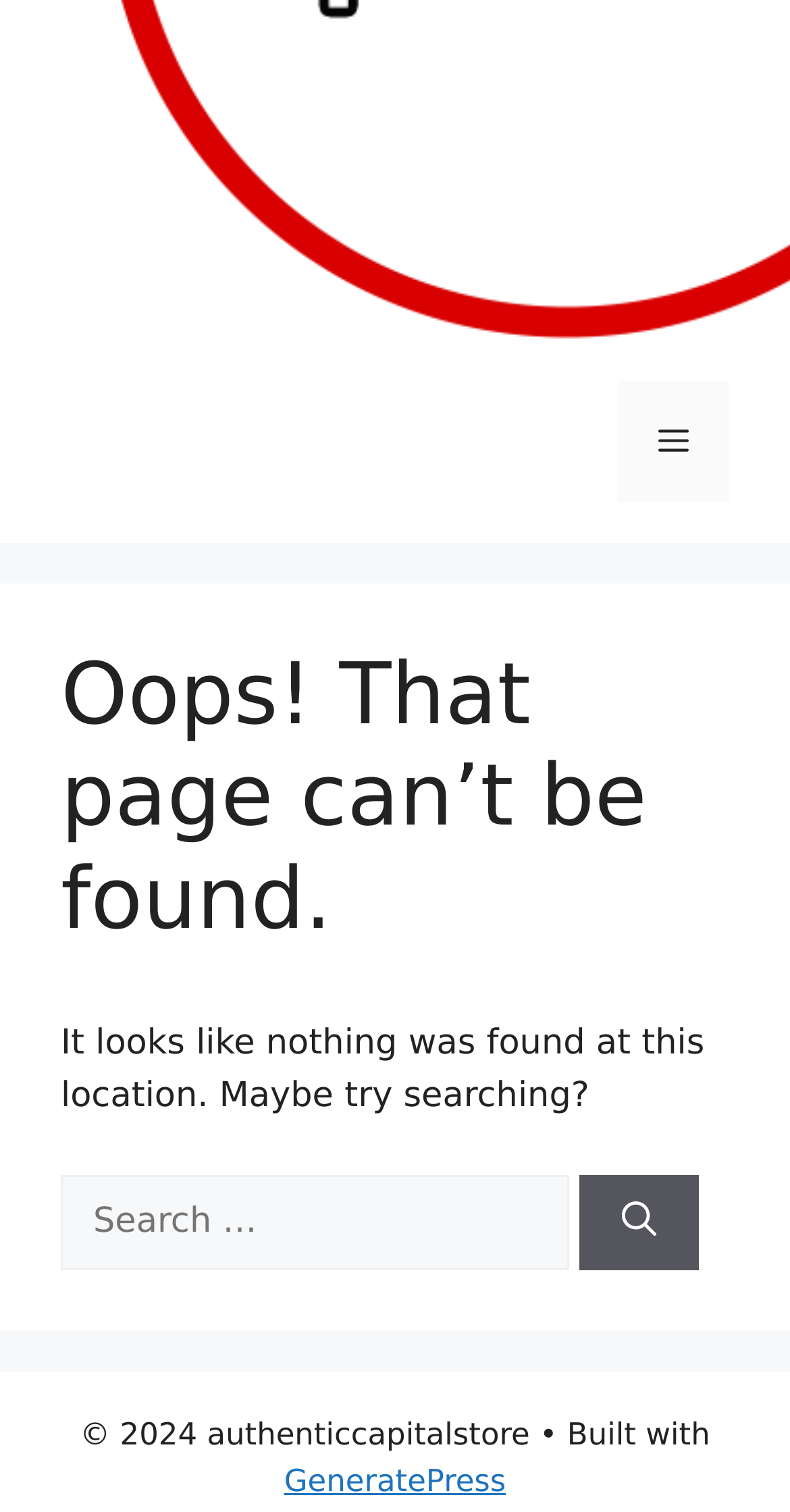Determine the bounding box coordinates for the UI element with the following description: "parent_node: Search for: aria-label="Search"". The coordinates should be four float numbers between 0 and 1, represented as [left, top, right, bottom].

[0.734, 0.777, 0.886, 0.84]